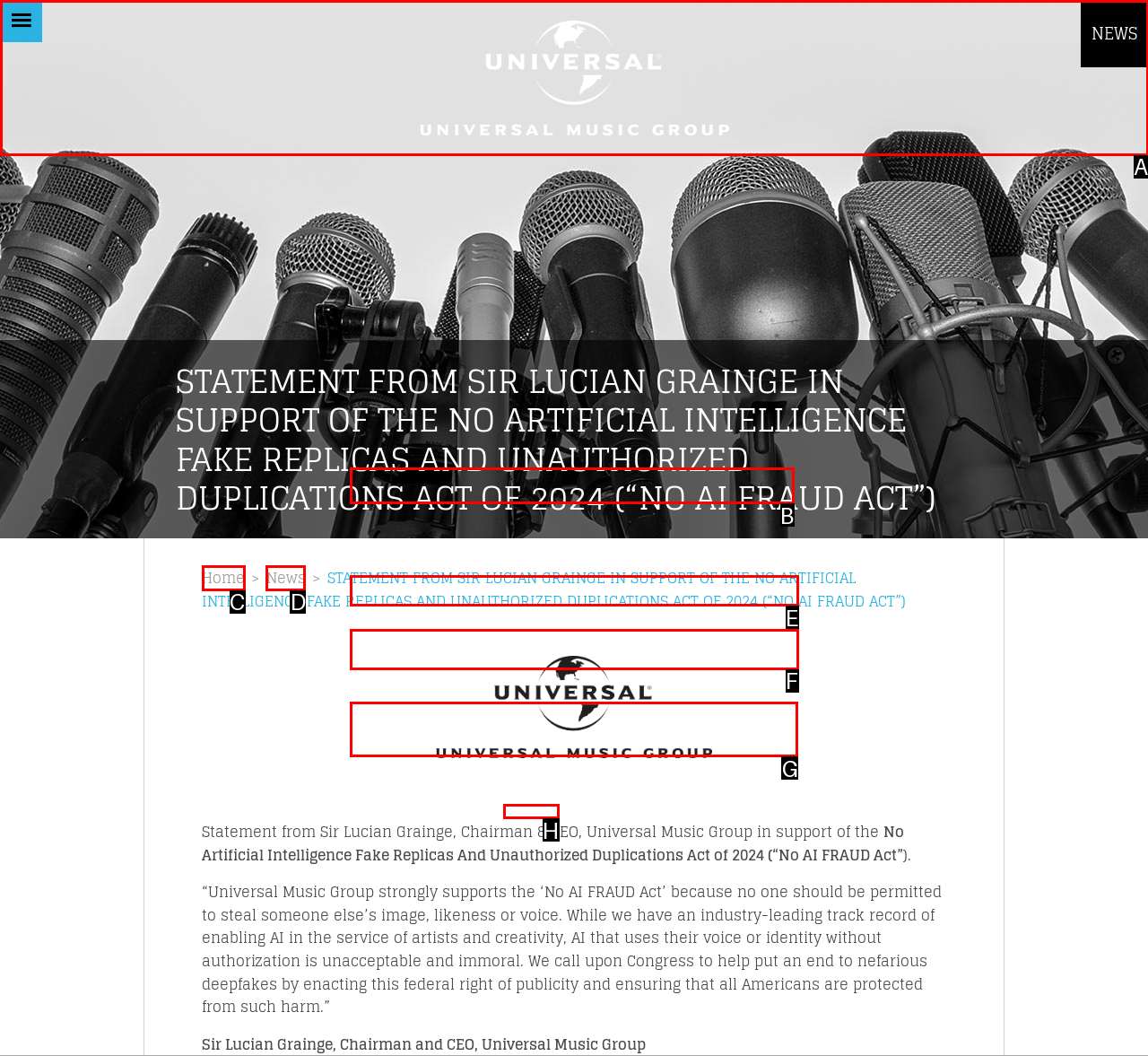Choose the letter of the option that needs to be clicked to perform the task: Click the Register button. Answer with the letter.

G